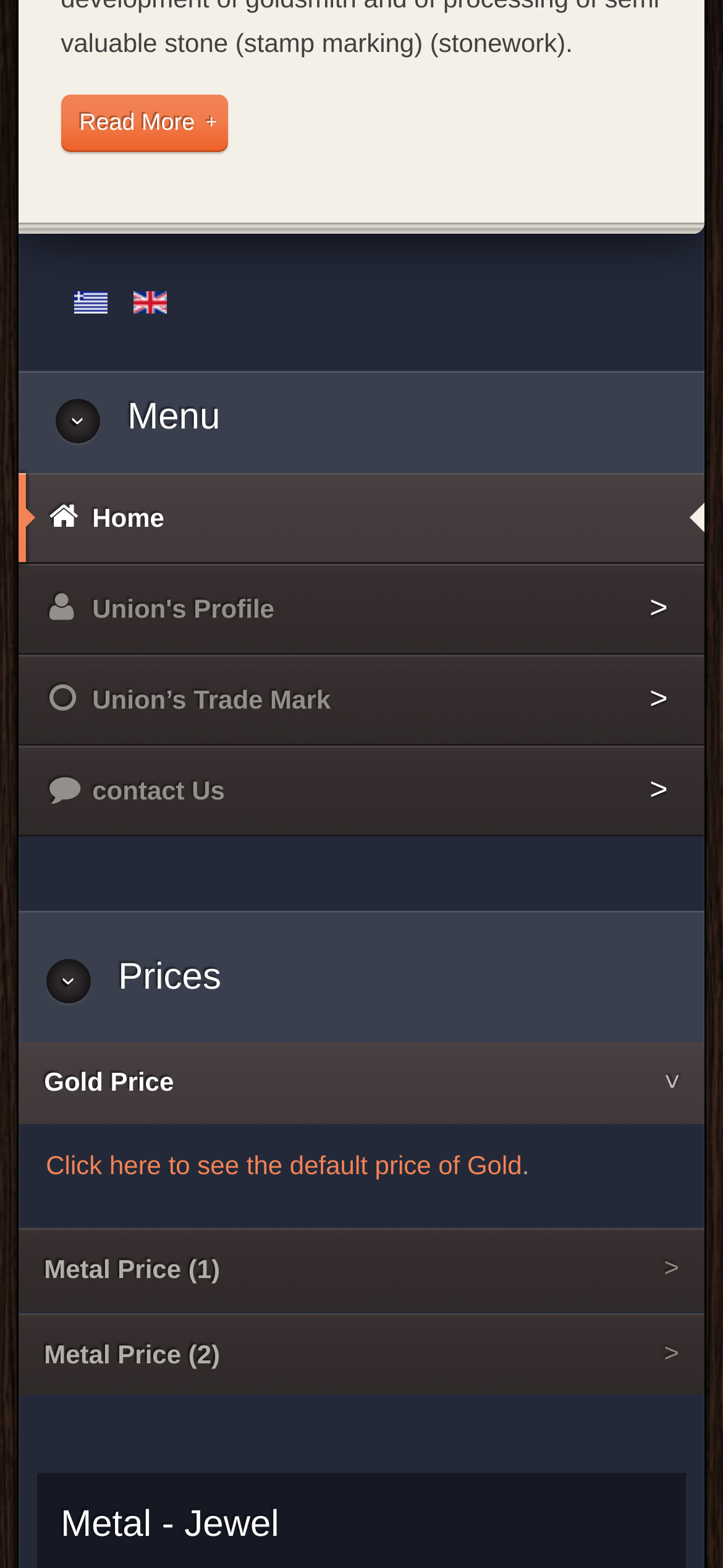Extract the bounding box coordinates for the HTML element that matches this description: "Home". The coordinates should be four float numbers between 0 and 1, i.e., [left, top, right, bottom].

[0.025, 0.302, 0.975, 0.358]